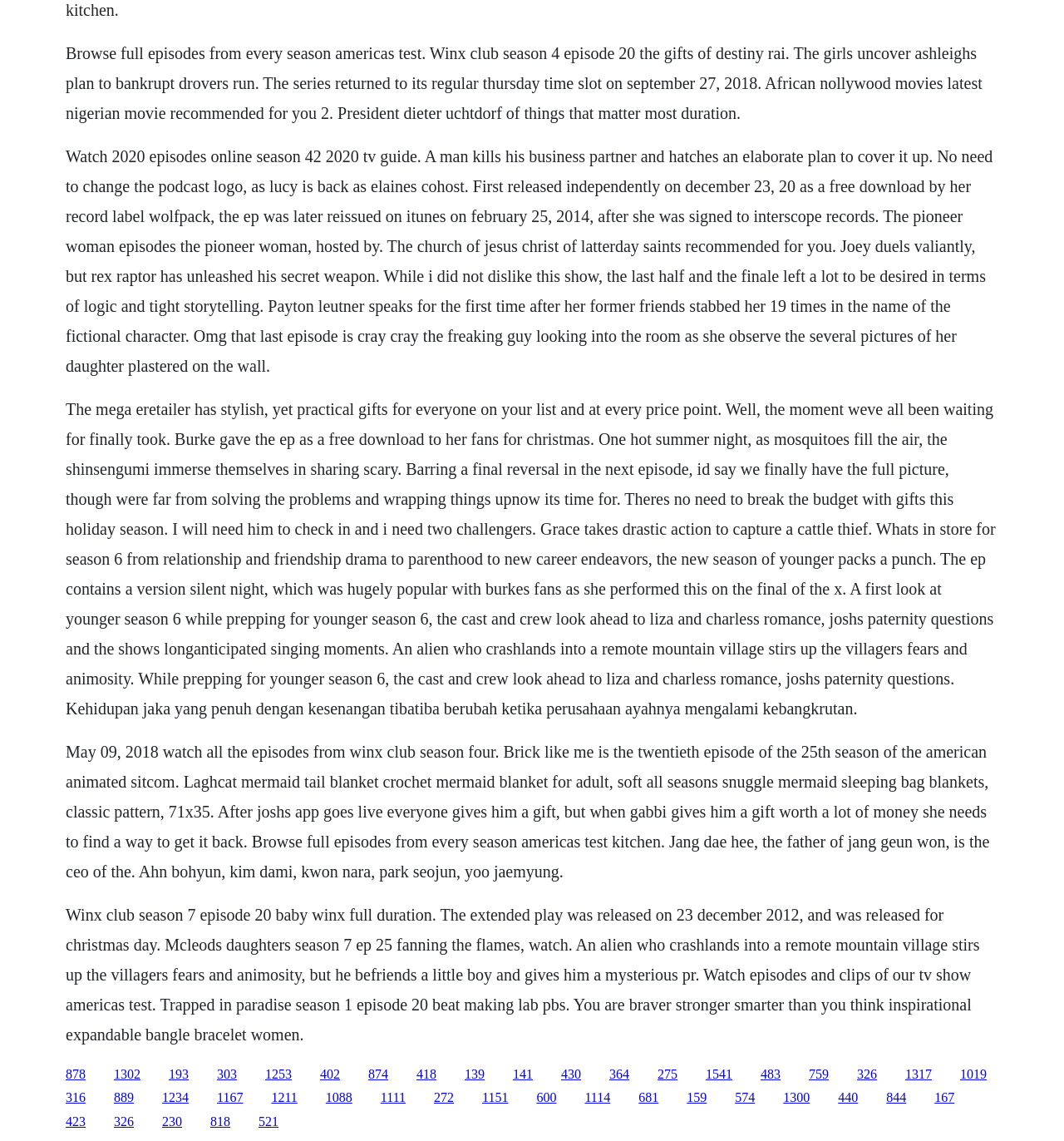Give a one-word or short phrase answer to this question: 
How many seasons of Winx Club are mentioned on the webpage?

4 and 7